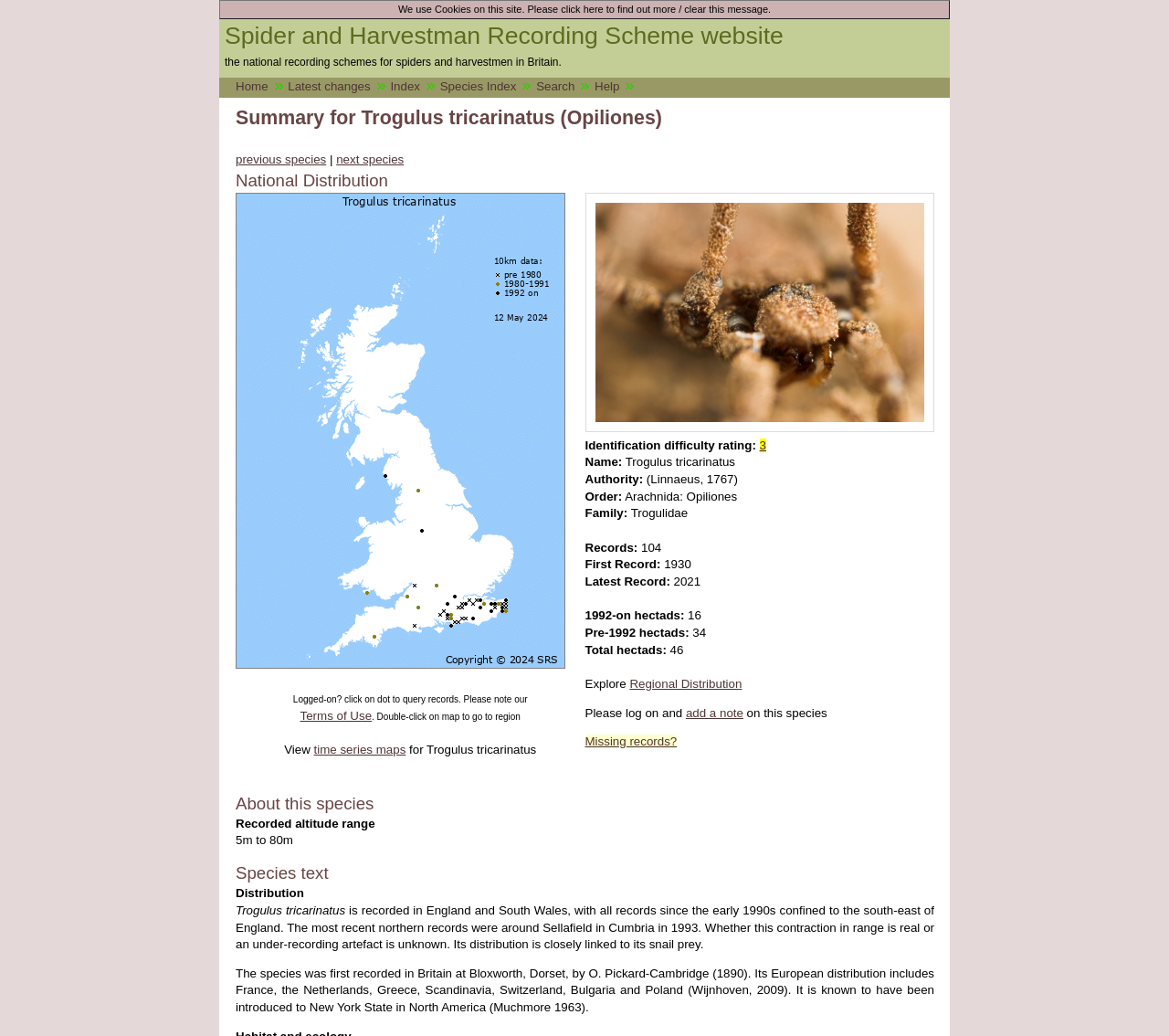Please answer the following question using a single word or phrase: What is the scientific order of Trogulus tricarinatus?

Arachnida: Opiliones